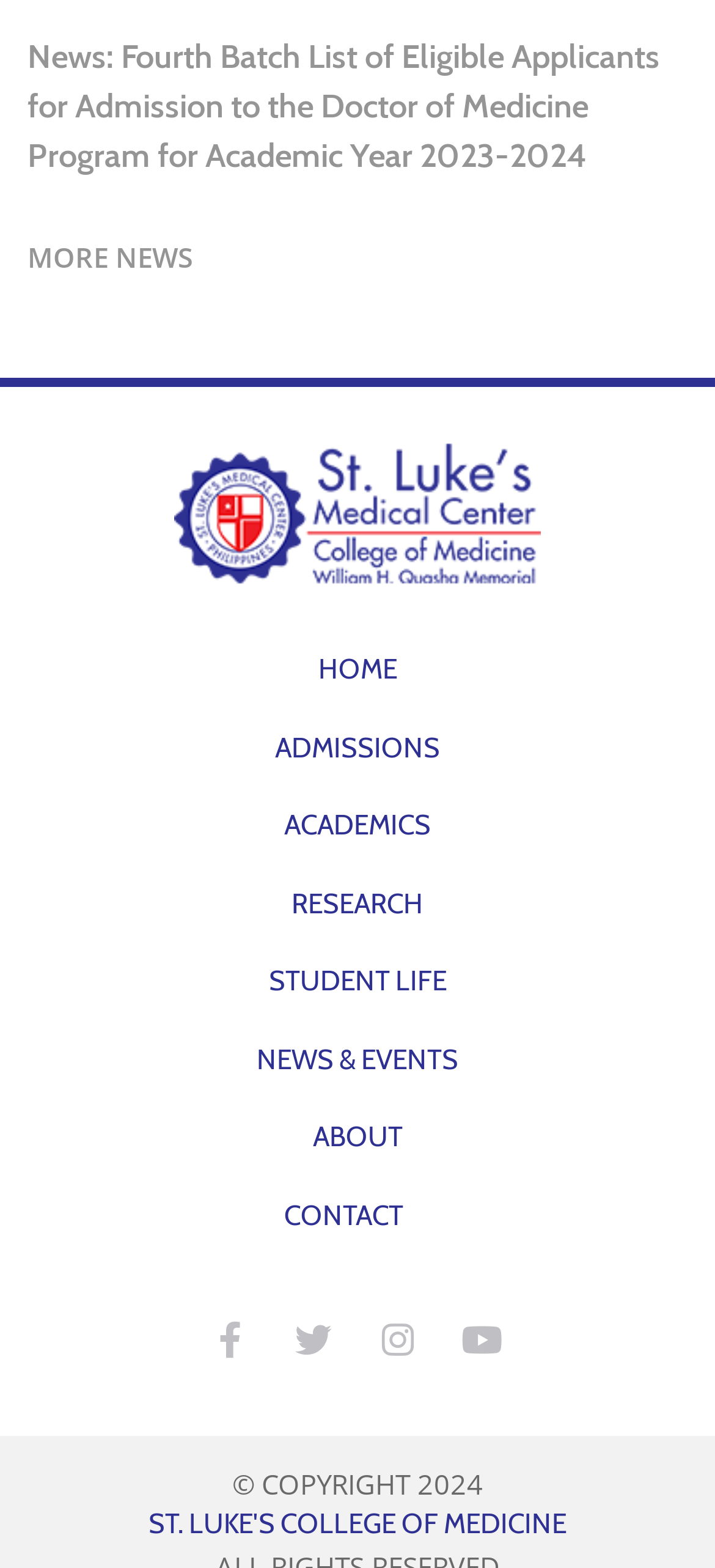Identify the bounding box coordinates of the element that should be clicked to fulfill this task: "view news". The coordinates should be provided as four float numbers between 0 and 1, i.e., [left, top, right, bottom].

[0.038, 0.023, 0.923, 0.112]